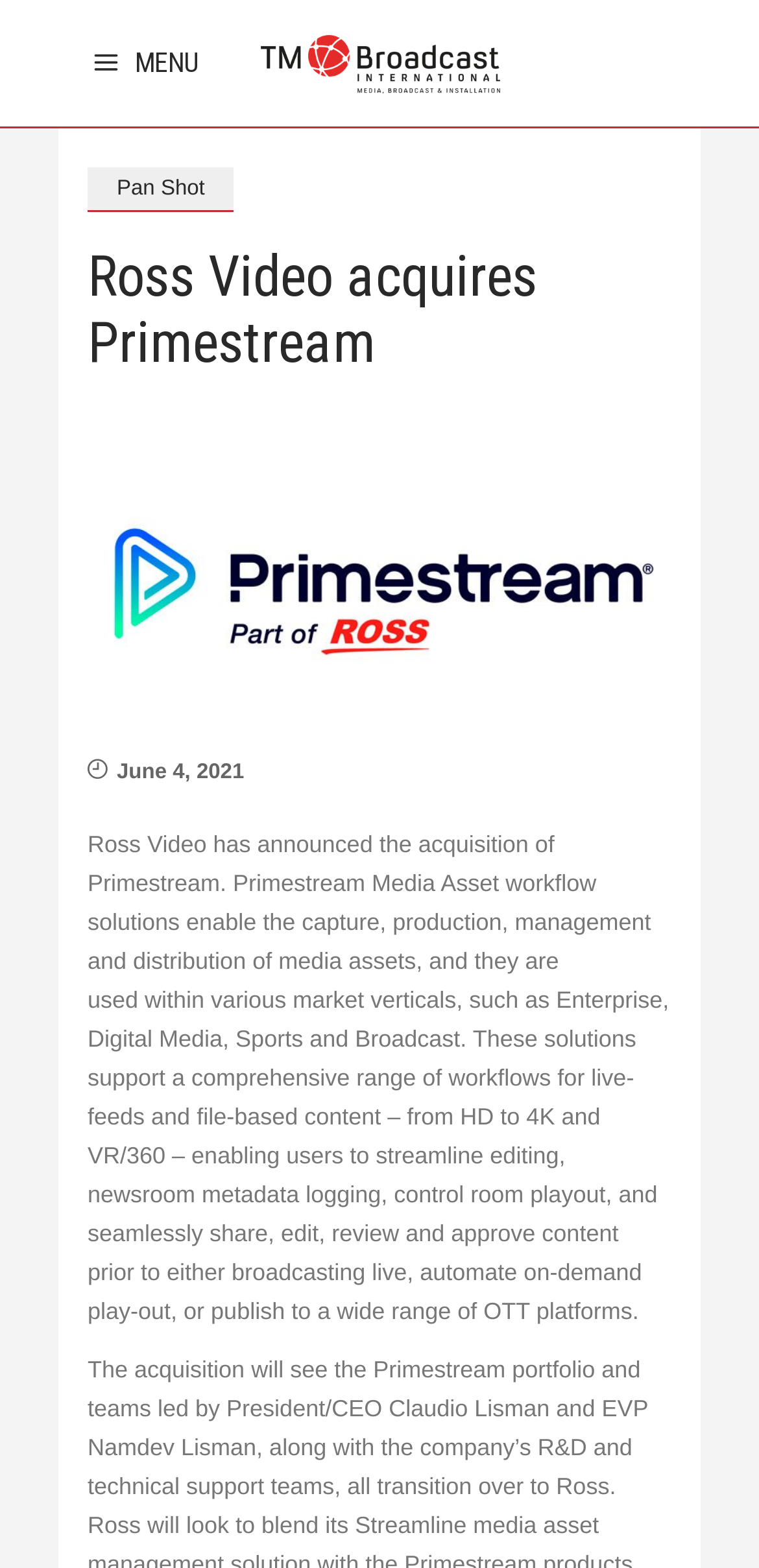Identify and extract the main heading from the webpage.

Ross Video acquires Primestream